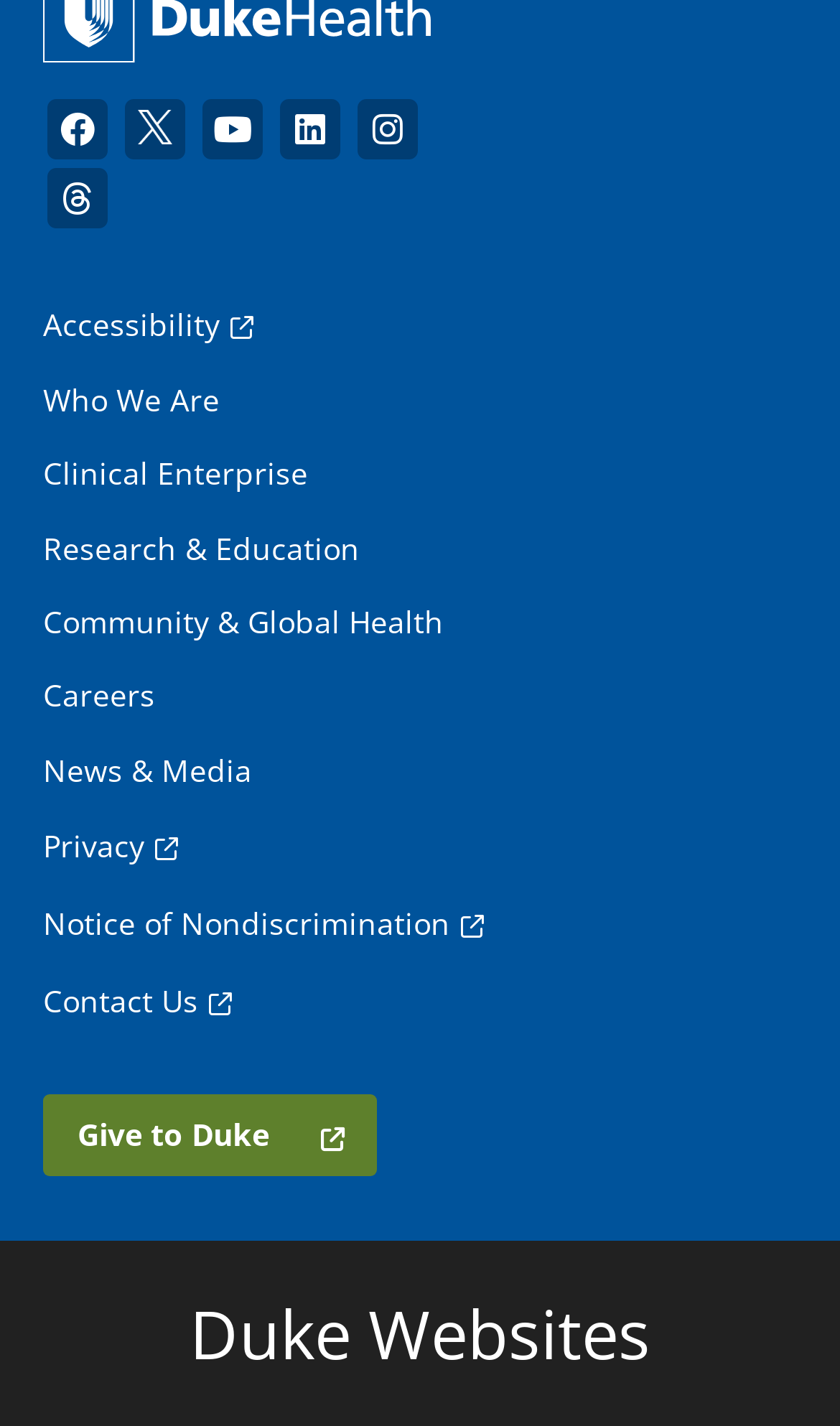Please identify the bounding box coordinates of the clickable area that will allow you to execute the instruction: "View Duke Websites".

[0.051, 0.908, 0.949, 0.964]